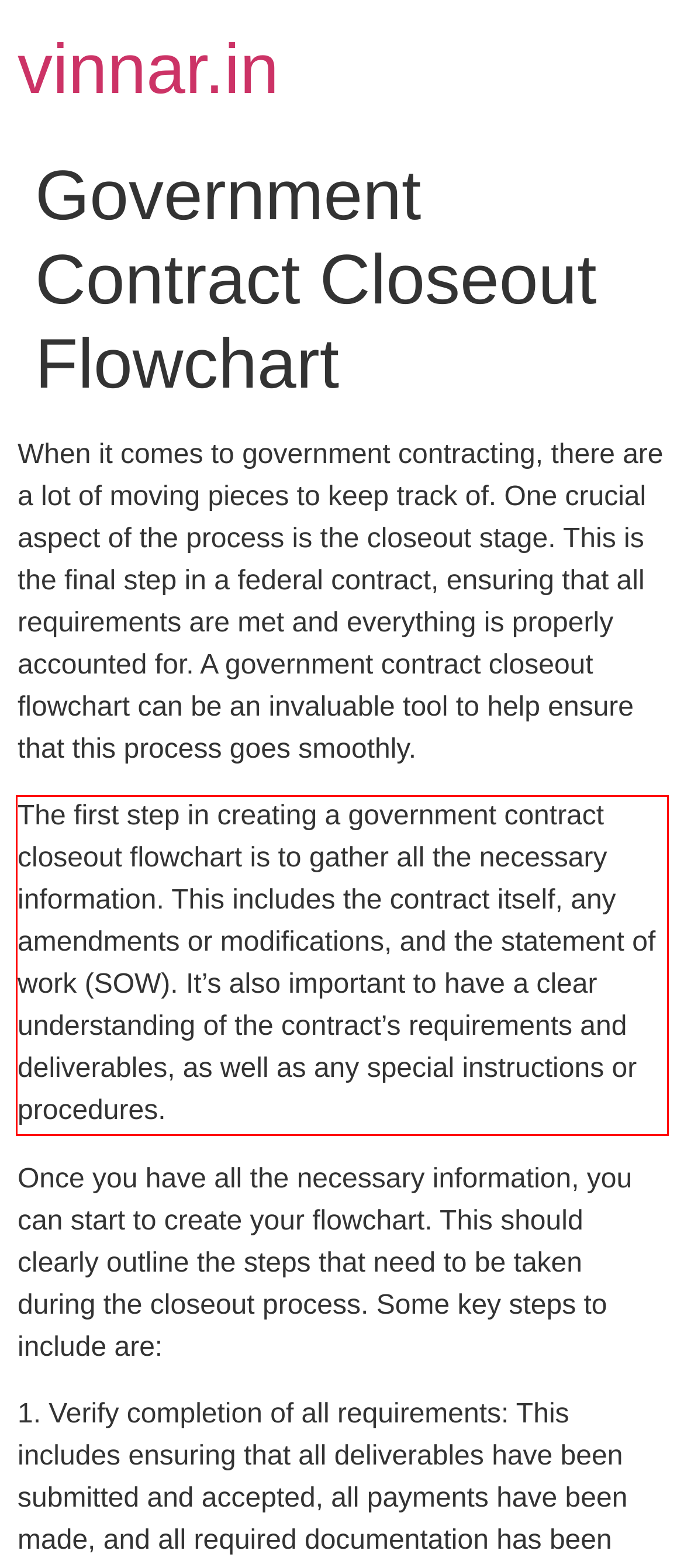Given a screenshot of a webpage containing a red rectangle bounding box, extract and provide the text content found within the red bounding box.

The first step in creating a government contract closeout flowchart is to gather all the necessary information. This includes the contract itself, any amendments or modifications, and the statement of work (SOW). It’s also important to have a clear understanding of the contract’s requirements and deliverables, as well as any special instructions or procedures.